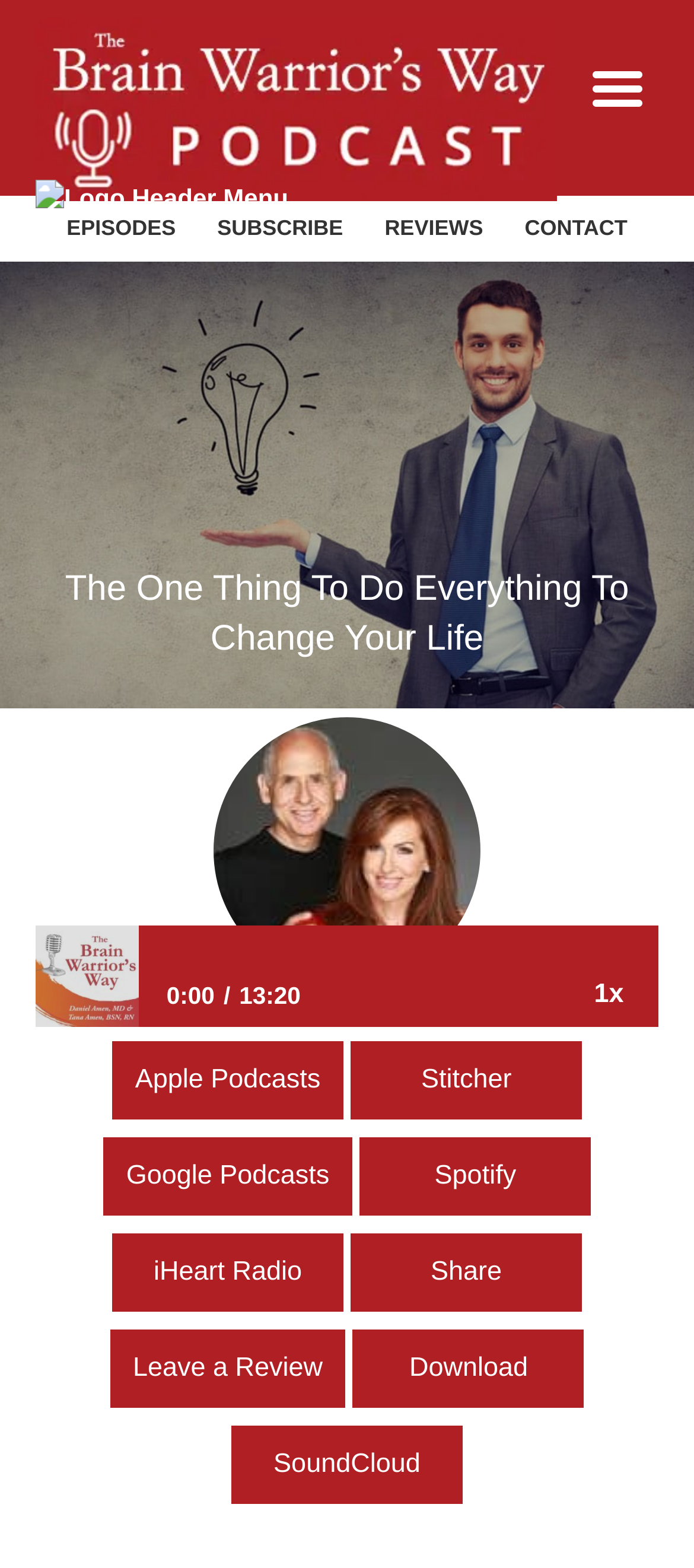Identify the bounding box coordinates for the UI element described as follows: Download. Use the format (top-left x, top-left y, bottom-right x, bottom-right y) and ensure all values are floating point numbers between 0 and 1.

[0.509, 0.848, 0.842, 0.898]